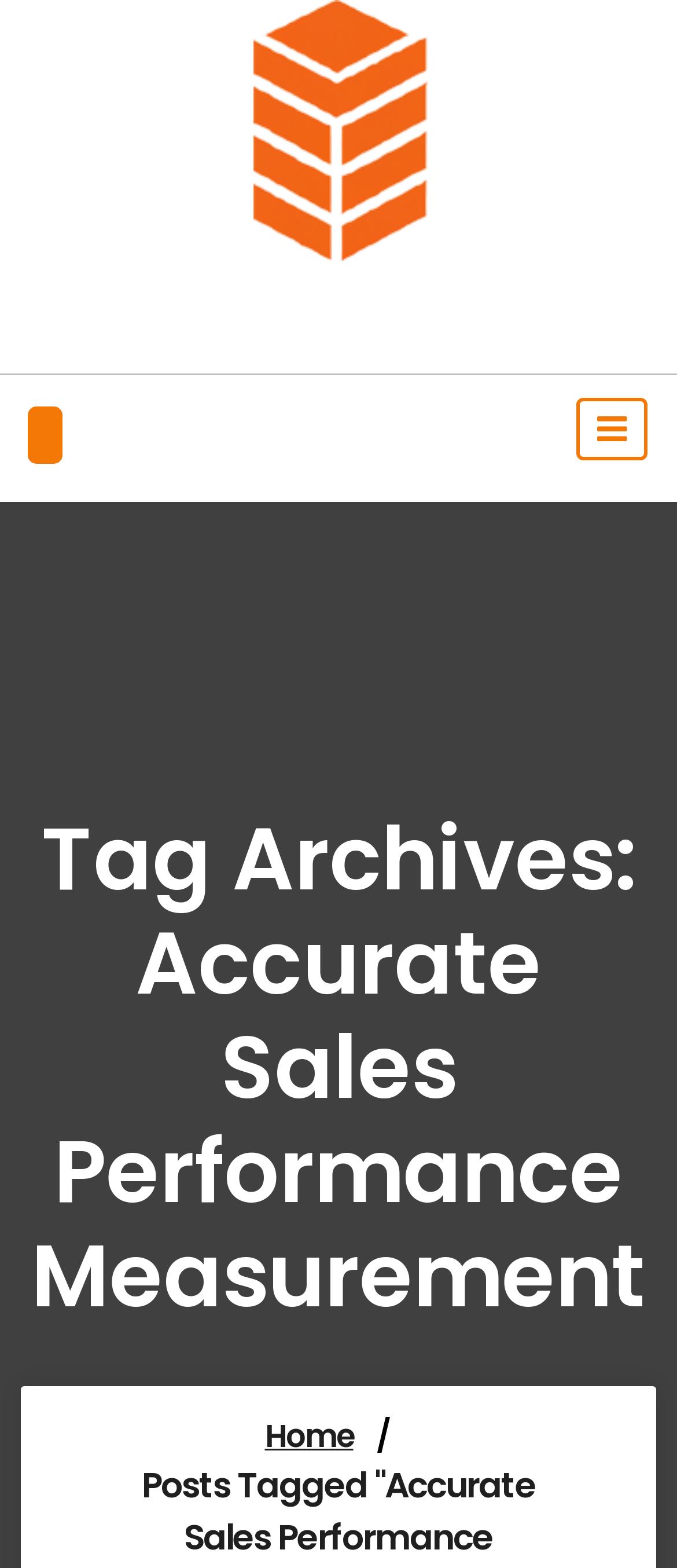Identify the bounding box coordinates for the UI element mentioned here: "aria-label="Toggle navigation"". Provide the coordinates as four float values between 0 and 1, i.e., [left, top, right, bottom].

[0.851, 0.254, 0.956, 0.294]